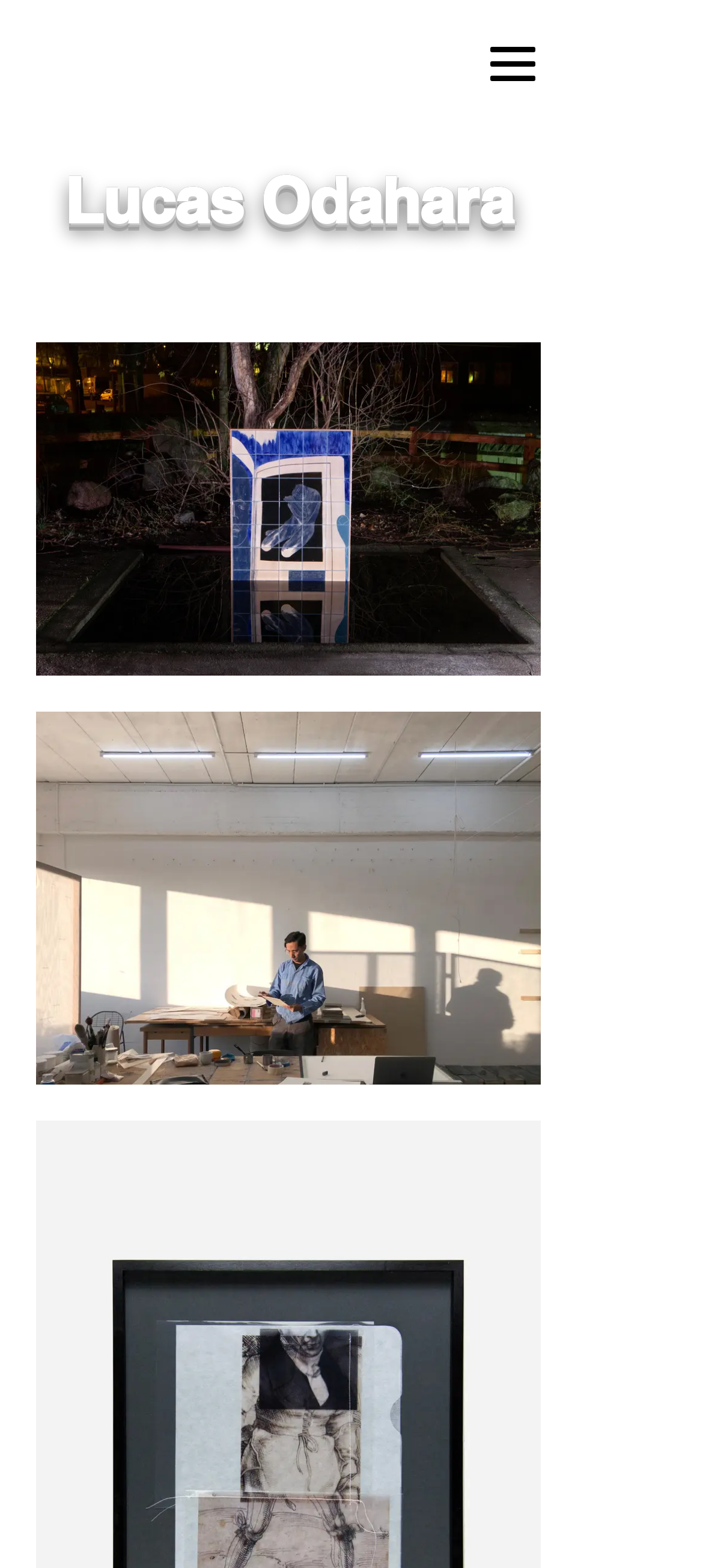Given the element description, predict the bounding box coordinates in the format (top-left x, top-left y, bottom-right x, bottom-right y). Make sure all values are between 0 and 1. Here is the element description: aria-label="5.jpg"

[0.051, 0.218, 0.769, 0.431]